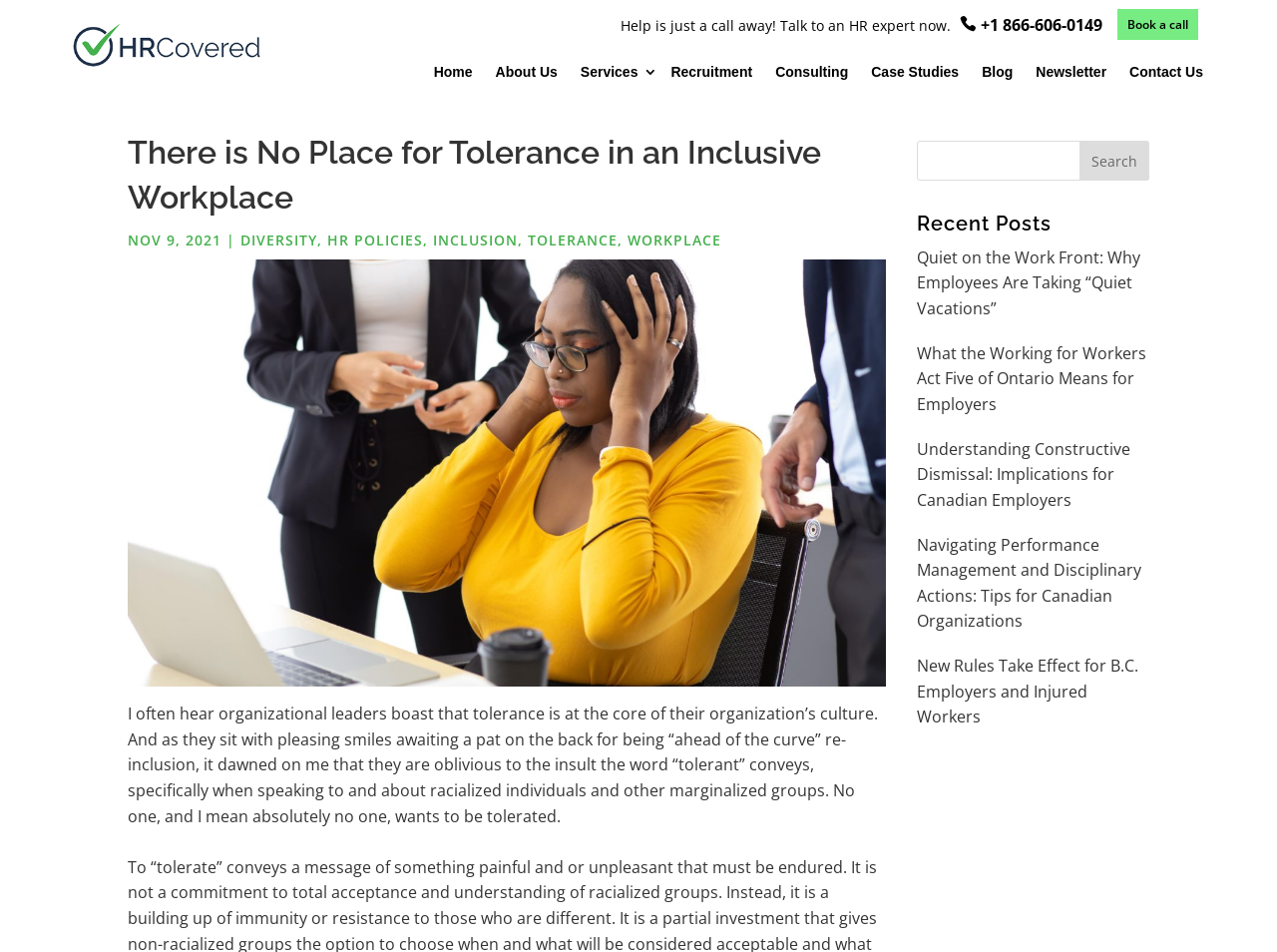Give a one-word or short phrase answer to the question: 
What is the name of the organization behind this webpage?

HR Covered